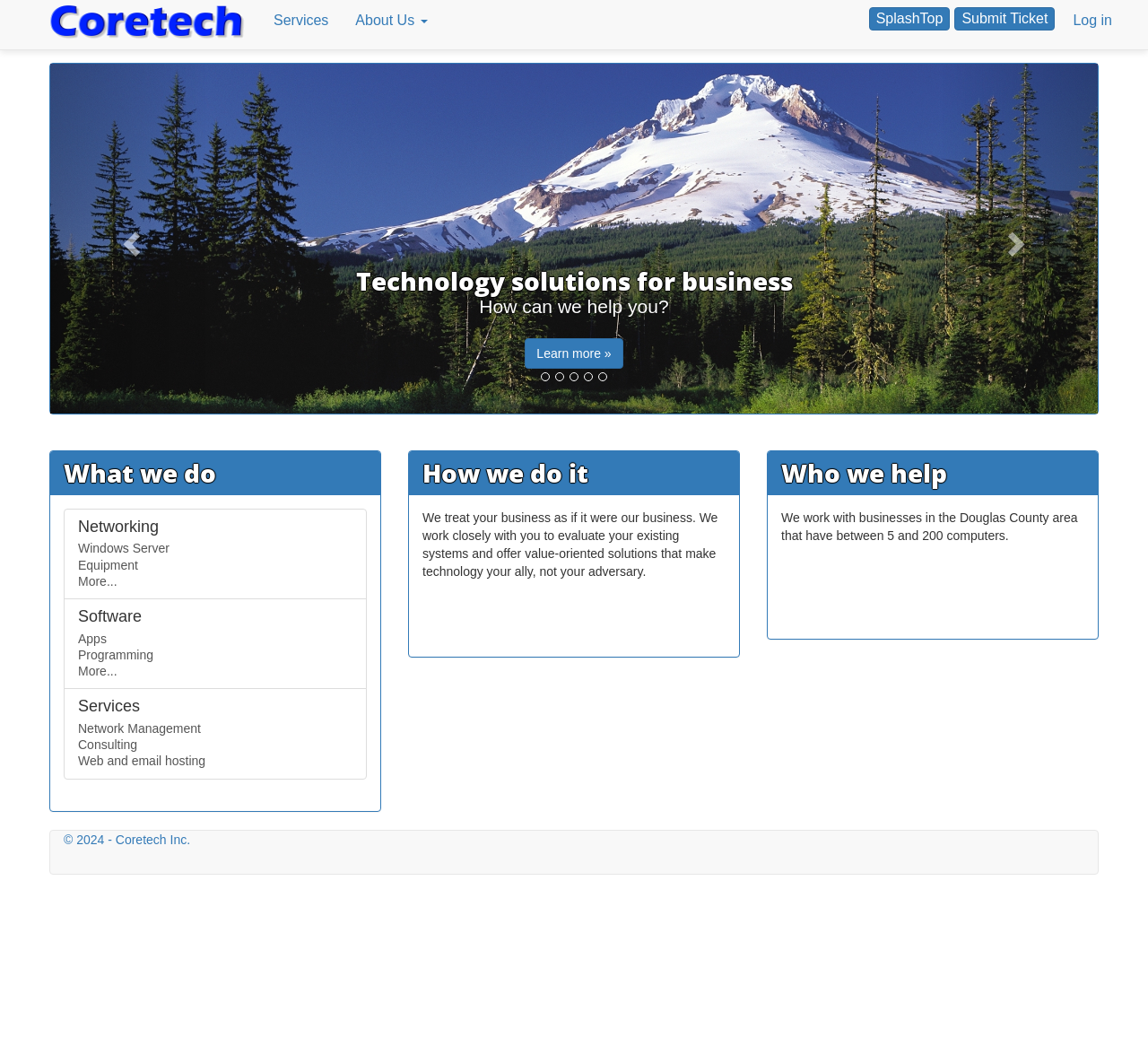Can you determine the bounding box coordinates of the area that needs to be clicked to fulfill the following instruction: "Click the 'Submit Ticket' button"?

[0.832, 0.007, 0.919, 0.029]